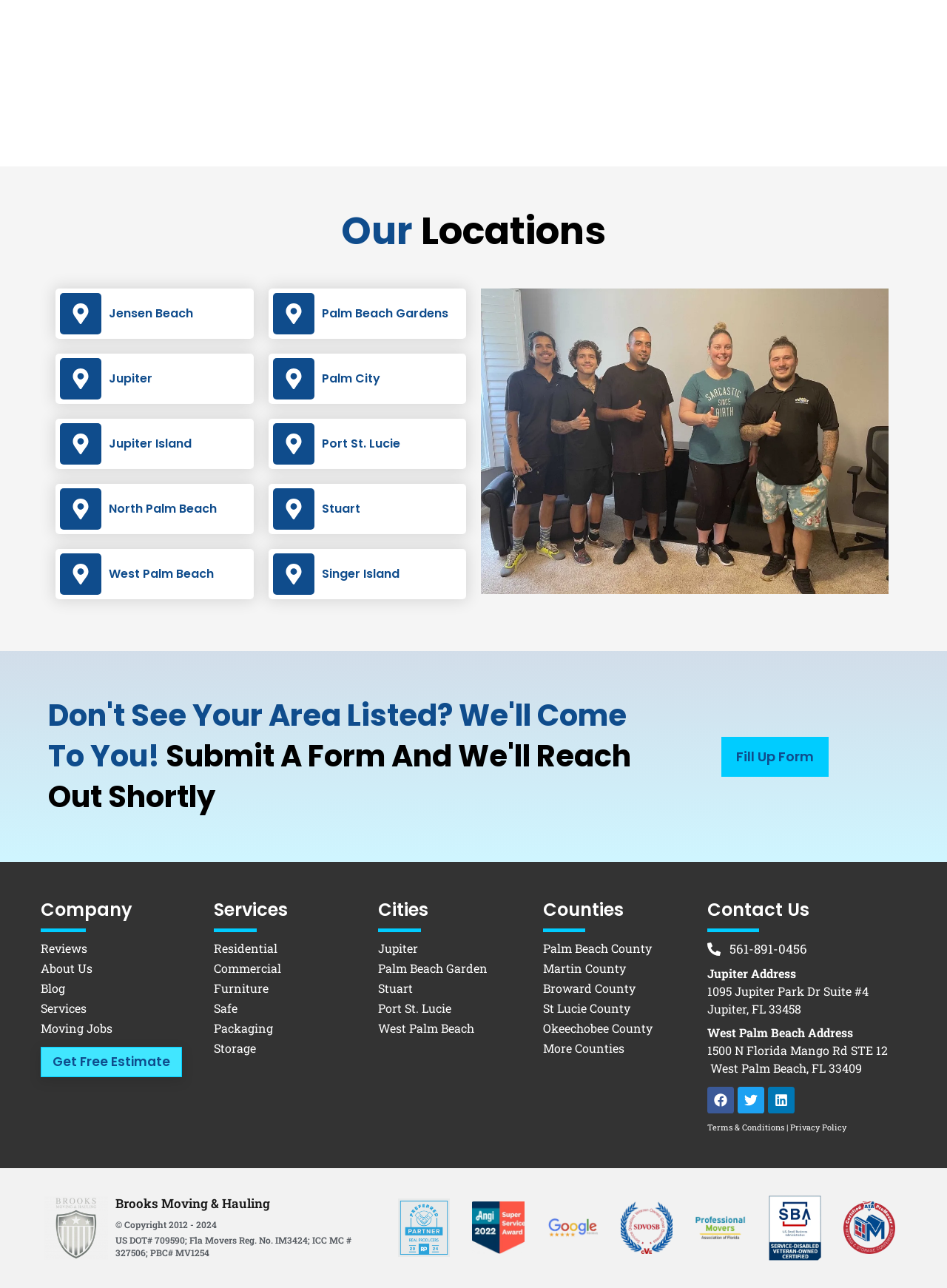How many social media platforms are linked at the bottom of the webpage?
Using the details shown in the screenshot, provide a comprehensive answer to the question.

The social media platforms linked at the bottom of the webpage are Facebook, Twitter, and Linkedin, which can be found in the 'Contact Us' section.